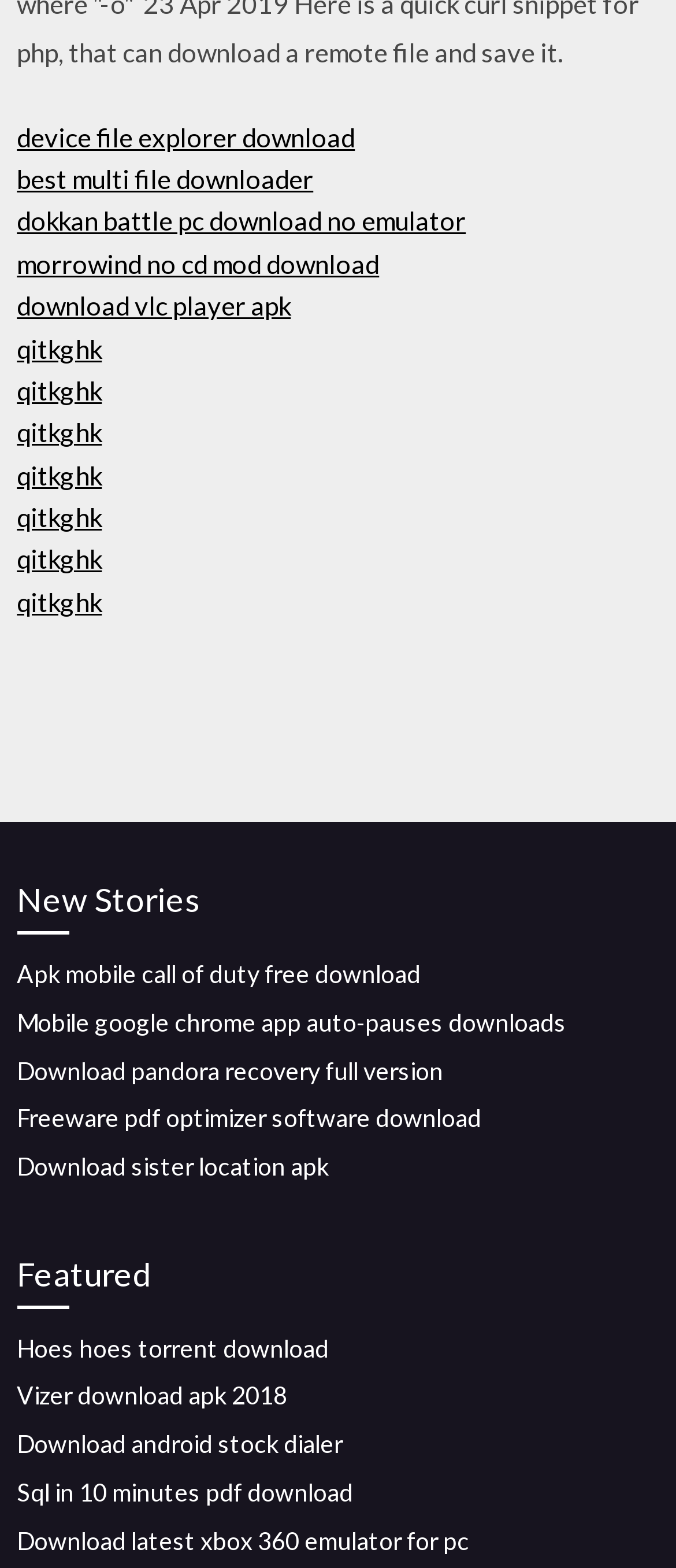Give a one-word or one-phrase response to the question:
Are there any duplicate links on the webpage?

Yes